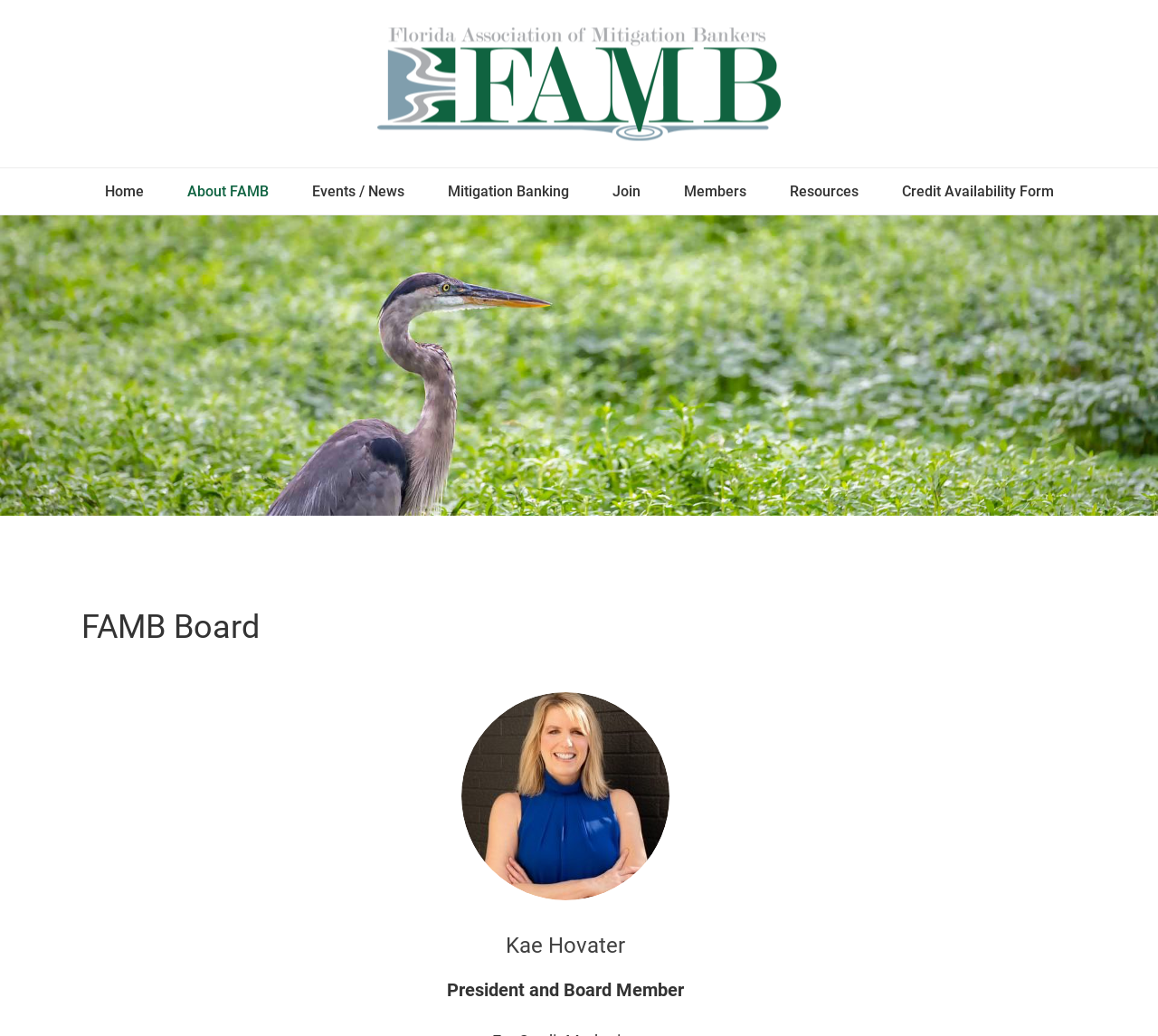How many images are on this webpage?
Provide a detailed and well-explained answer to the question.

I counted the number of image elements on the webpage, which are the 'header-florida-mitigation-banking' image and the 'headshot-2022' image.